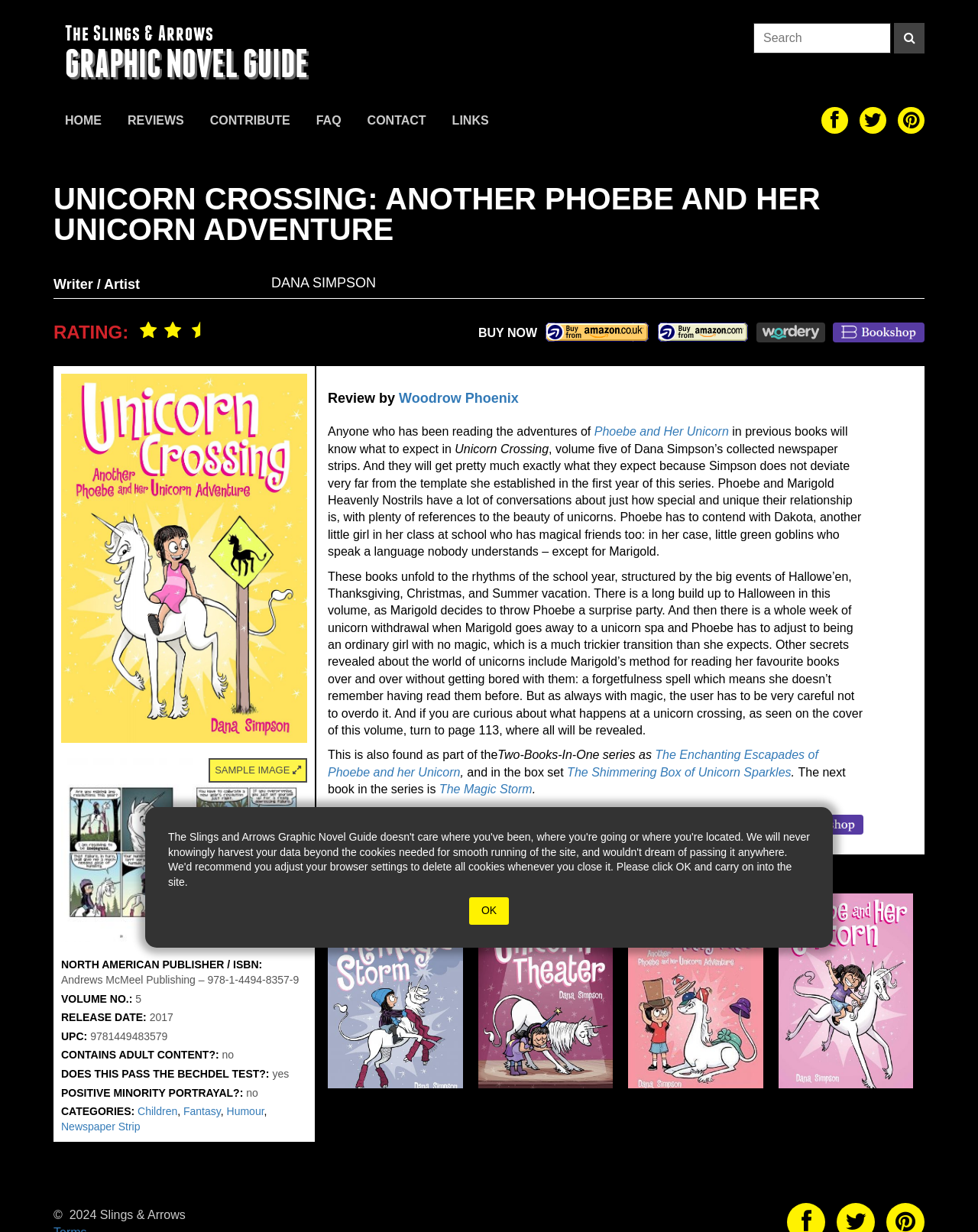Produce an elaborate caption capturing the essence of the webpage.

This webpage is about the graphic novel "Unicorn Crossing: Another Phoebe and Her Unicorn Adventure" by Dana Simpson. At the top, there is a button labeled "OK" and a link to "The Slings & Arrows GRAPHIC NOVEL GUIDE". Below that, there is a search bar with a search button. 

On the left side, there are navigation links to "HOME", "REVIEWS", "CONTRIBUTE", "FAQ", "CONTACT", and "LINKS". There are also social media links to Facebook, Twitter, and Pinterest.

The main content of the page is about the graphic novel, with a heading that displays the title and a static text that says "Writer / Artist". Below that, there is a link to the author's name, Dana Simpson. 

There is a section that displays the book's details, including the rating, a "BUY NOW" button, and links to purchase the book. Below that, there is an image of the book cover.

The page also features a review of the book by Woodrow Phoenix, which summarizes the story and its themes. The review is followed by a section that lists the book's categories, including "Children", "Fantasy", "Humour", and "Newspaper Strip".

At the bottom of the page, there are links to other books in the series, including "The Enchanting Escapades of Phoebe and her Unicorn" and "The Magic Storm". There are also images of the book covers and a "BUY NOW" button for each book.